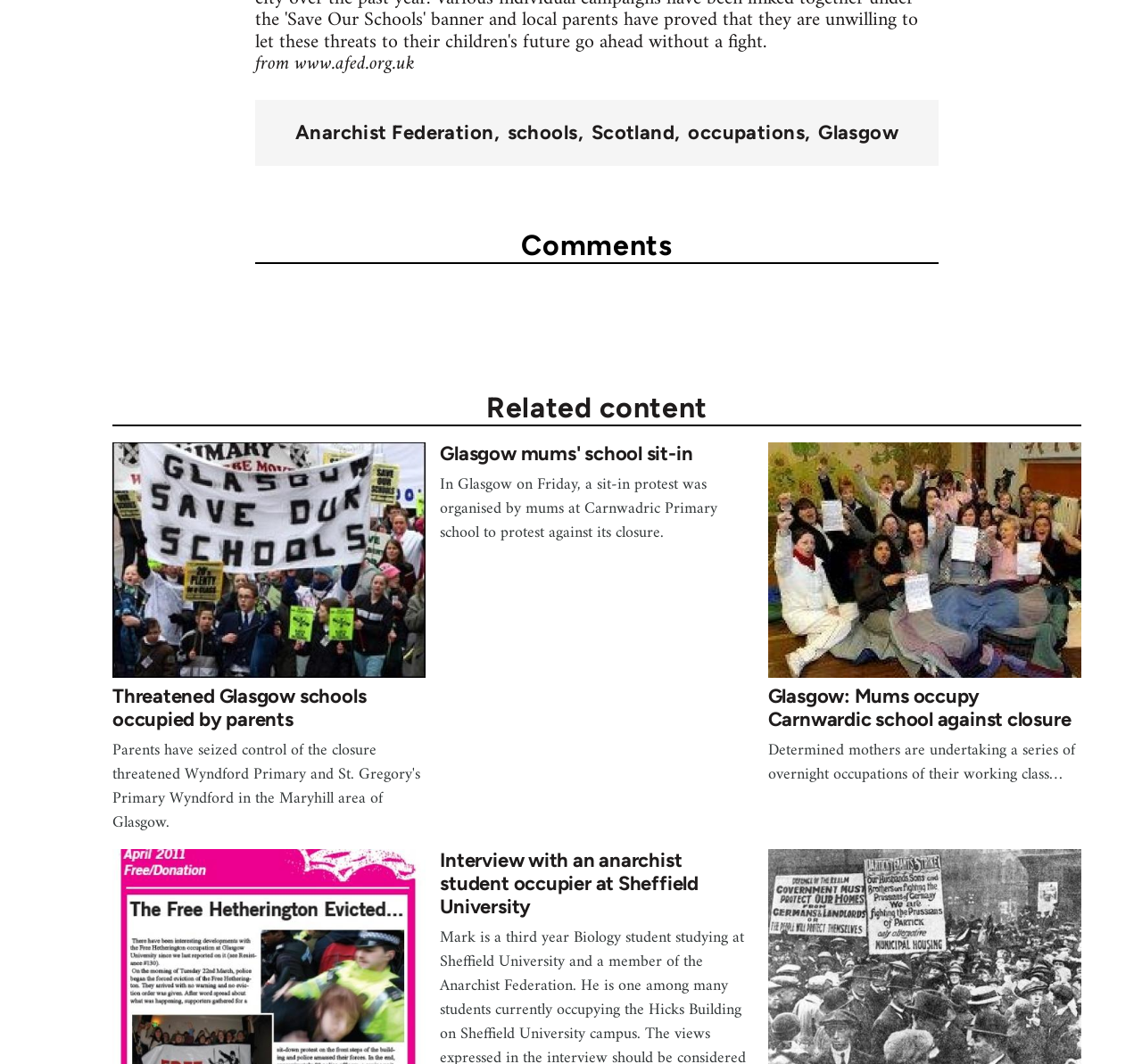Please answer the following question using a single word or phrase: 
What is the location mentioned in the second article?

Glasgow